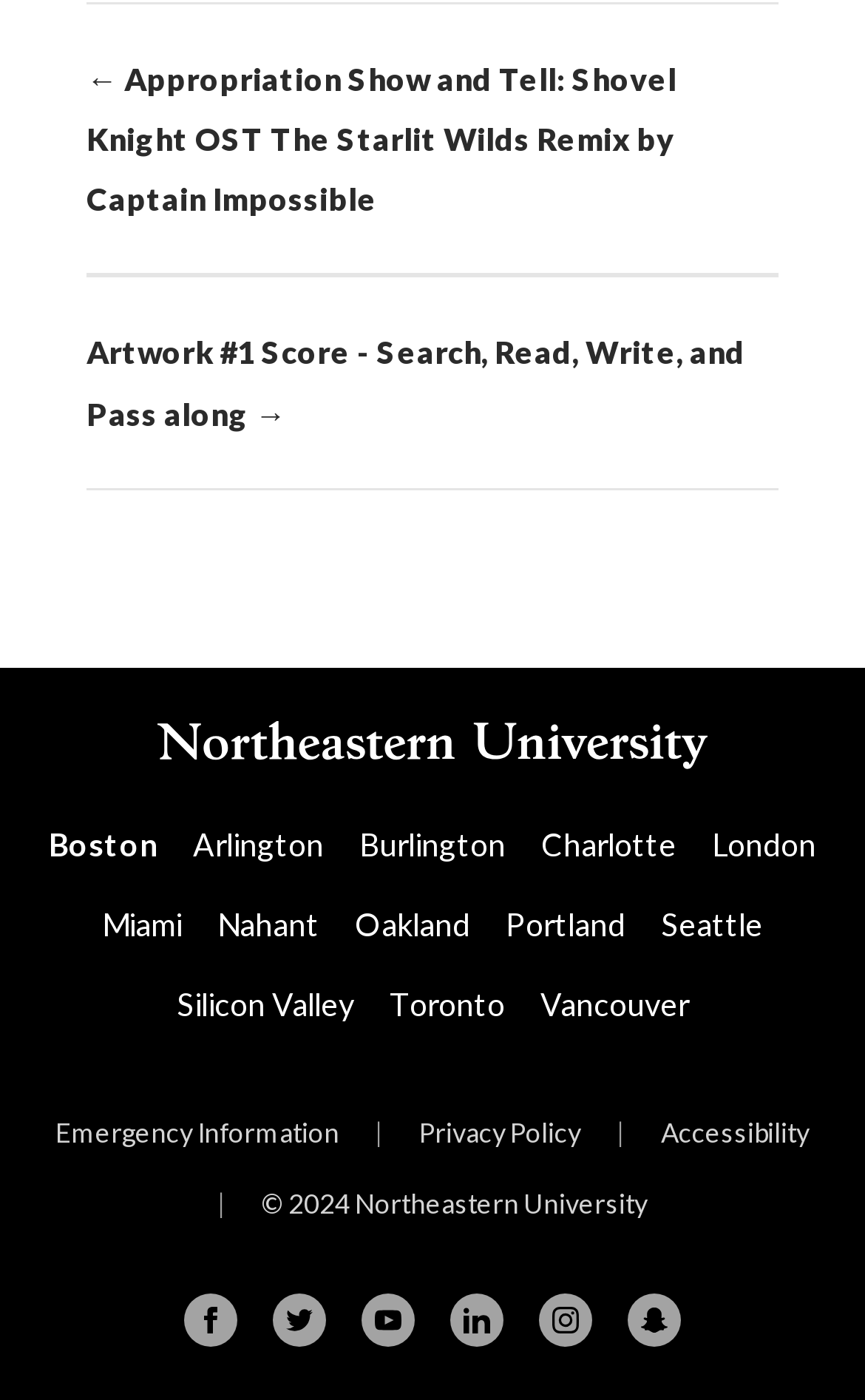What is the copyright year?
Can you offer a detailed and complete answer to this question?

I found the answer by examining the StaticText element with the text '© 2024 Northeastern University' in the global footer section.